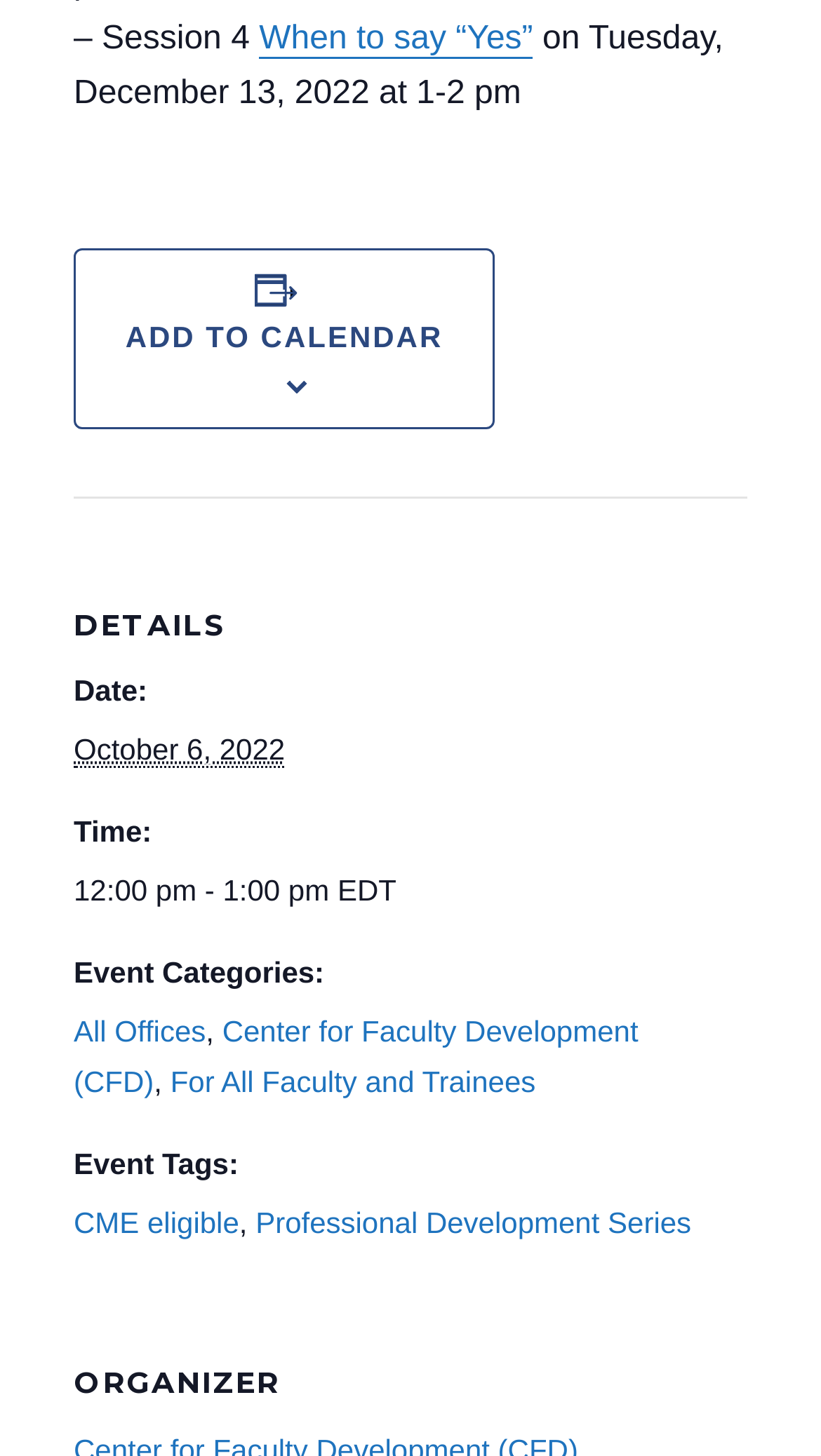What is the event title?
Craft a detailed and extensive response to the question.

The event title is 'Session 4' which is mentioned as a StaticText element at the top of the webpage.